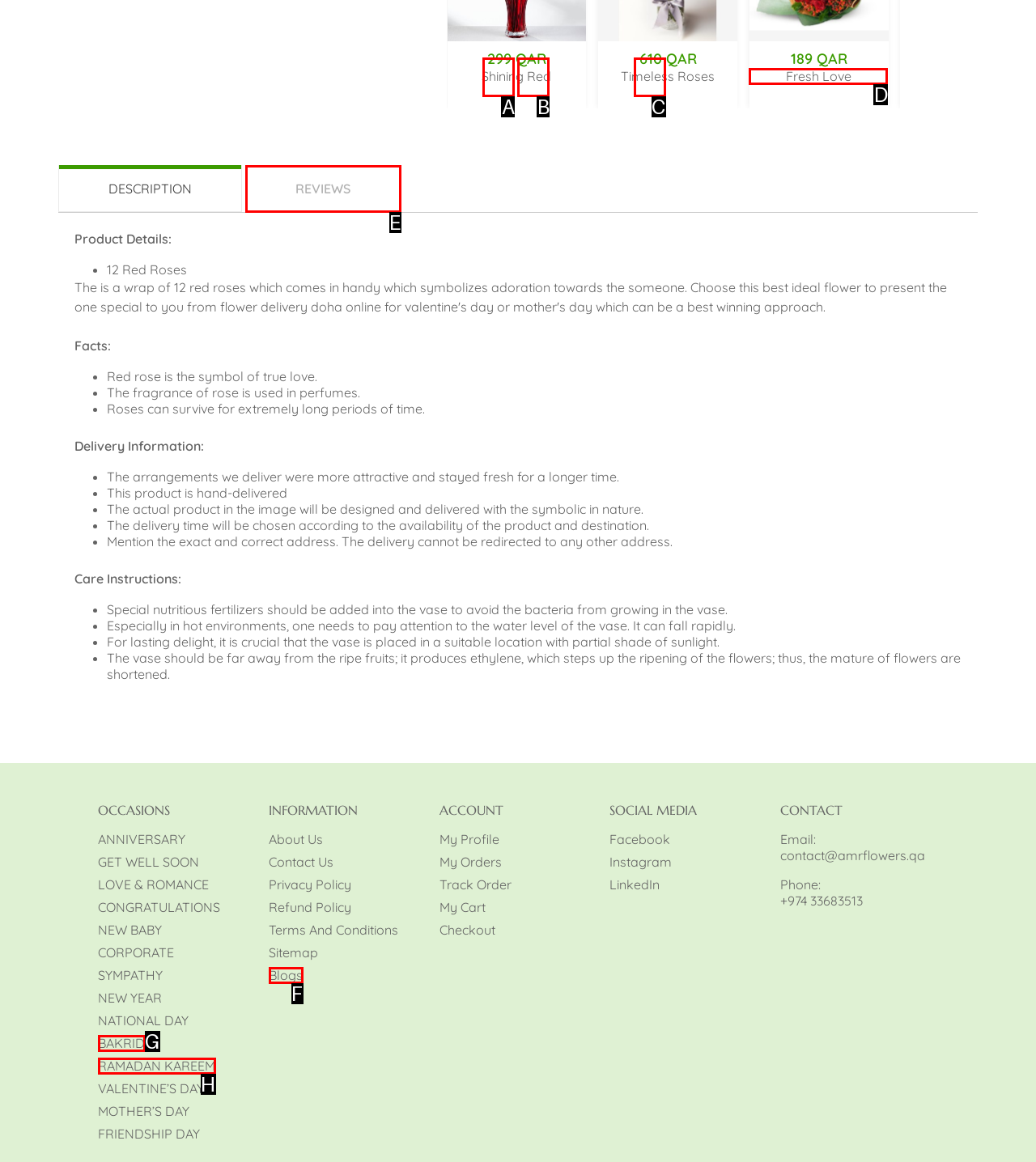Given the element description: title="Add to cart"
Pick the letter of the correct option from the list.

B